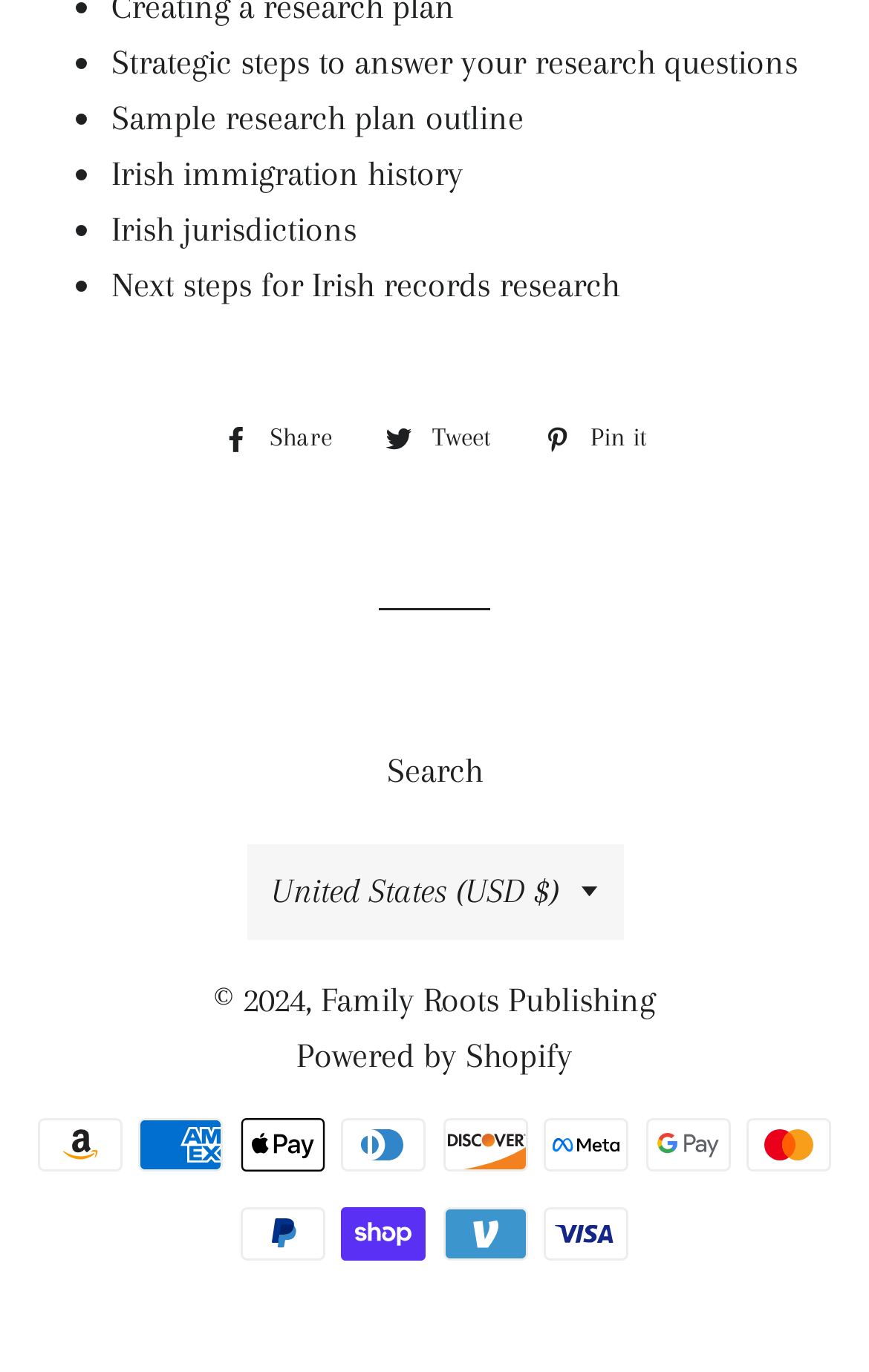Determine the bounding box of the UI component based on this description: "United States (USD $)". The bounding box coordinates should be four float values between 0 and 1, i.e., [left, top, right, bottom].

[0.283, 0.616, 0.717, 0.686]